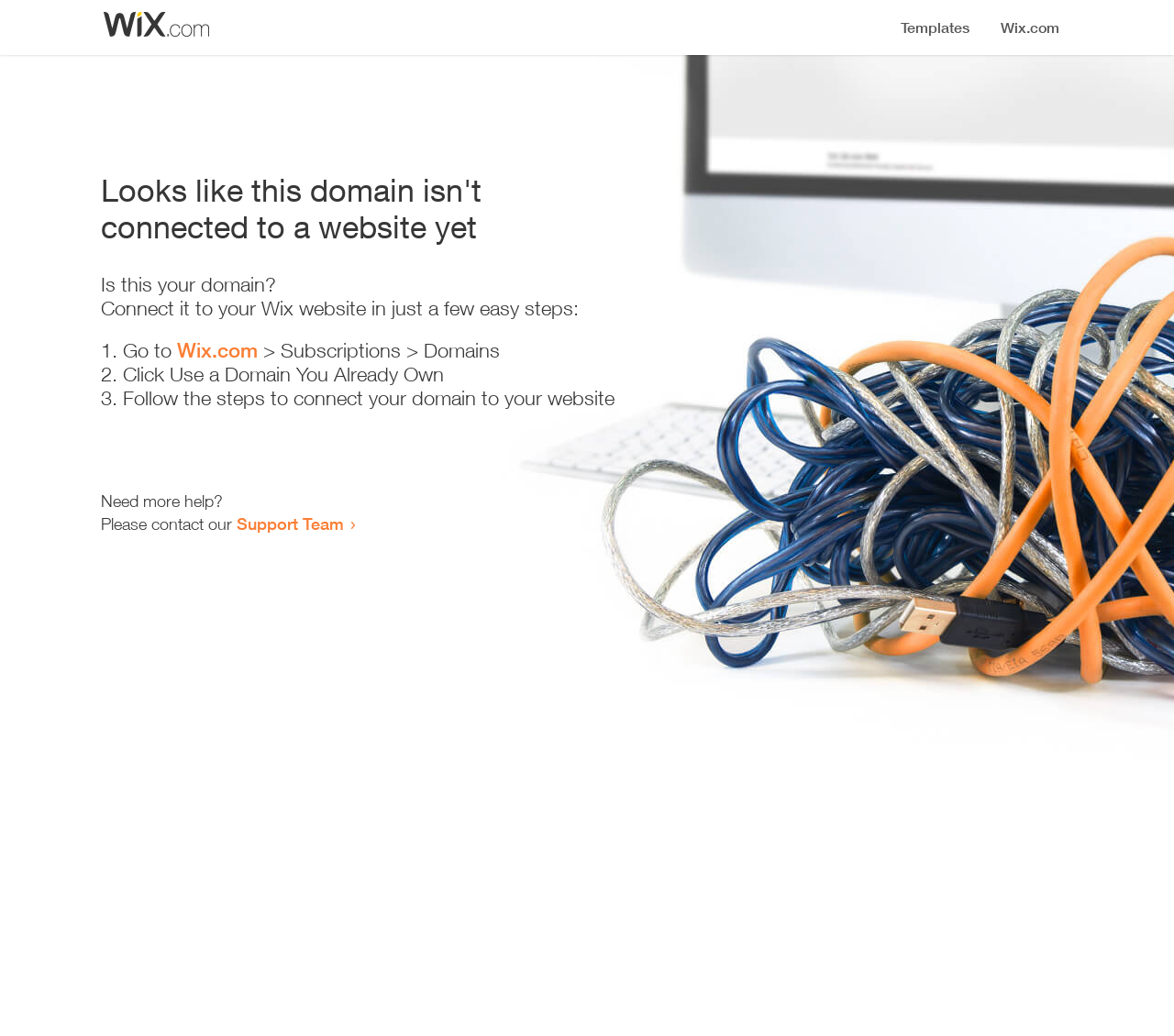Where can I go to start the connection process?
Based on the image, give a concise answer in the form of a single word or short phrase.

Wix.com